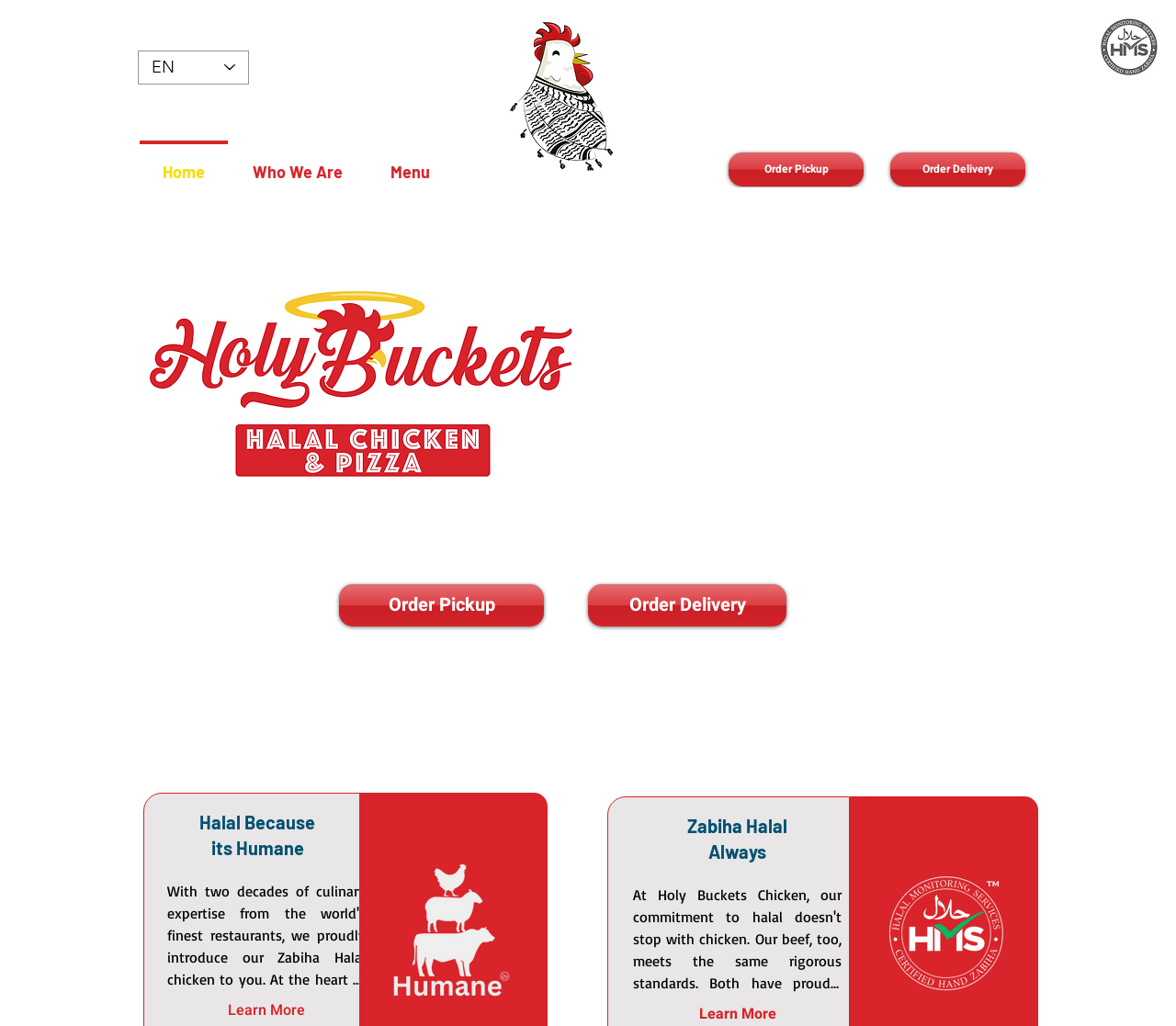Identify the bounding box coordinates of the specific part of the webpage to click to complete this instruction: "Order for pickup".

[0.62, 0.149, 0.734, 0.182]